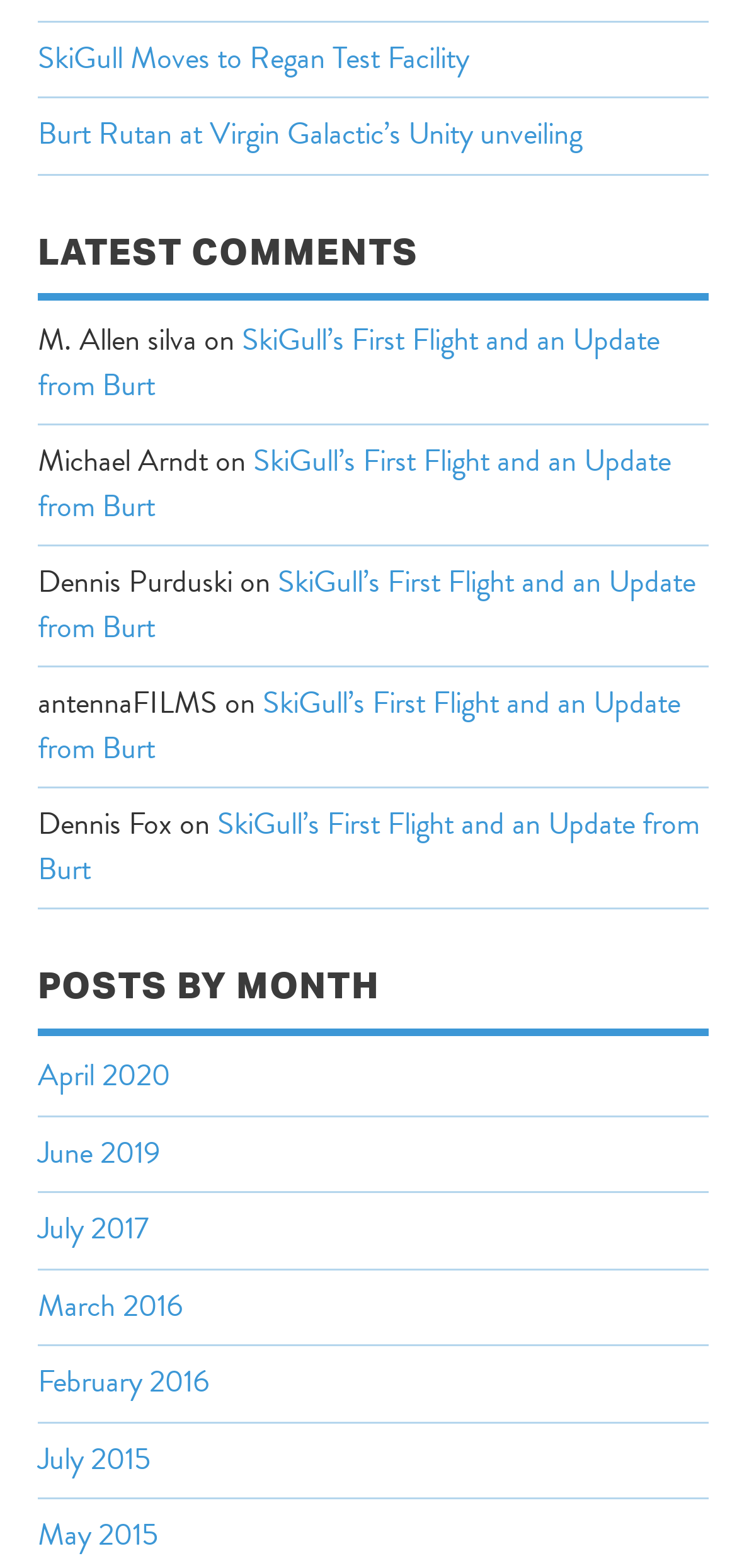Find the bounding box coordinates of the element to click in order to complete this instruction: "Follow on Facebook". The bounding box coordinates must be four float numbers between 0 and 1, denoted as [left, top, right, bottom].

None